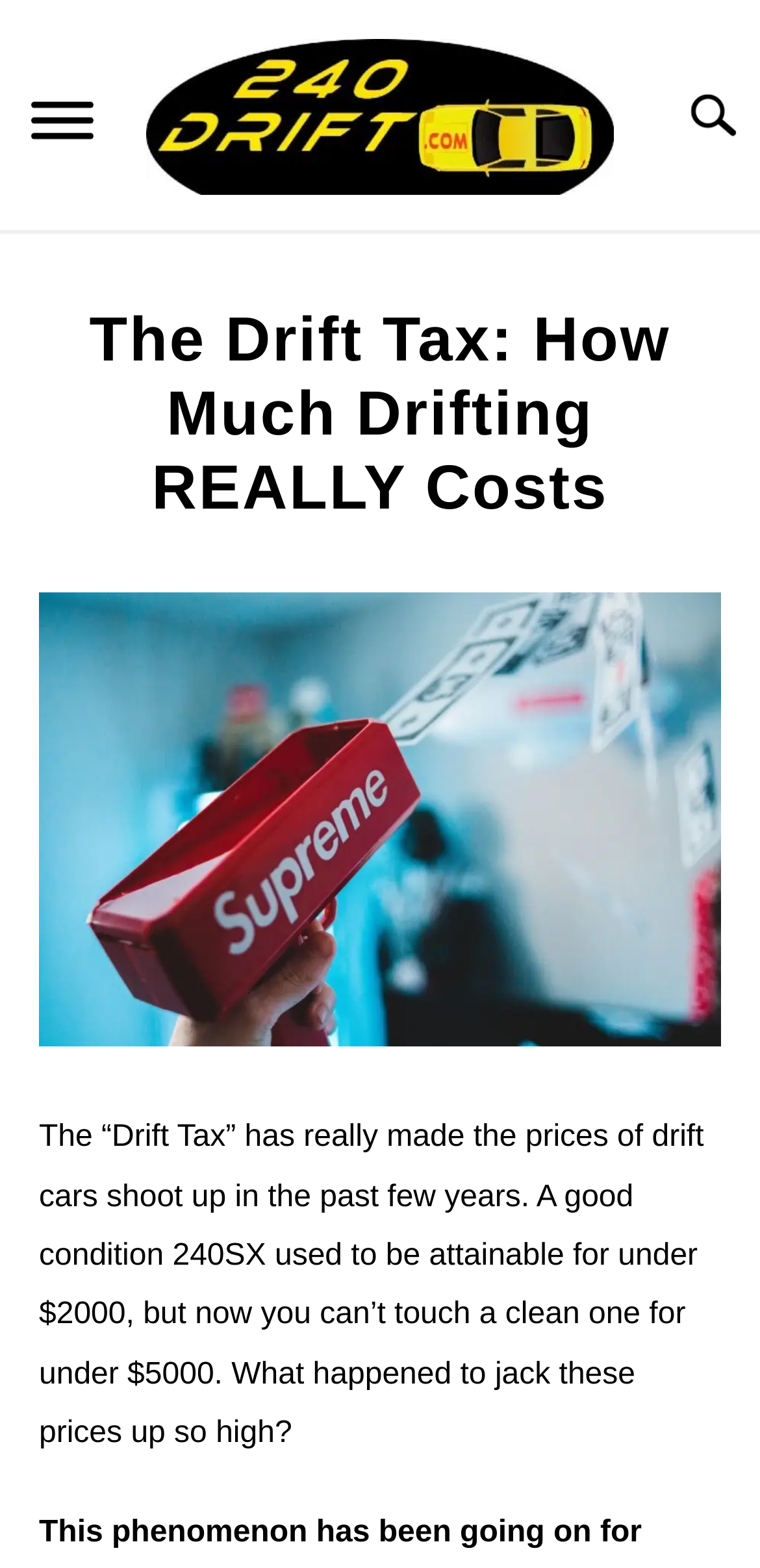Predict the bounding box of the UI element based on the description: "Crunching The Numbers". The coordinates should be four float numbers between 0 and 1, formatted as [left, top, right, bottom].

[0.0, 0.289, 1.0, 0.348]